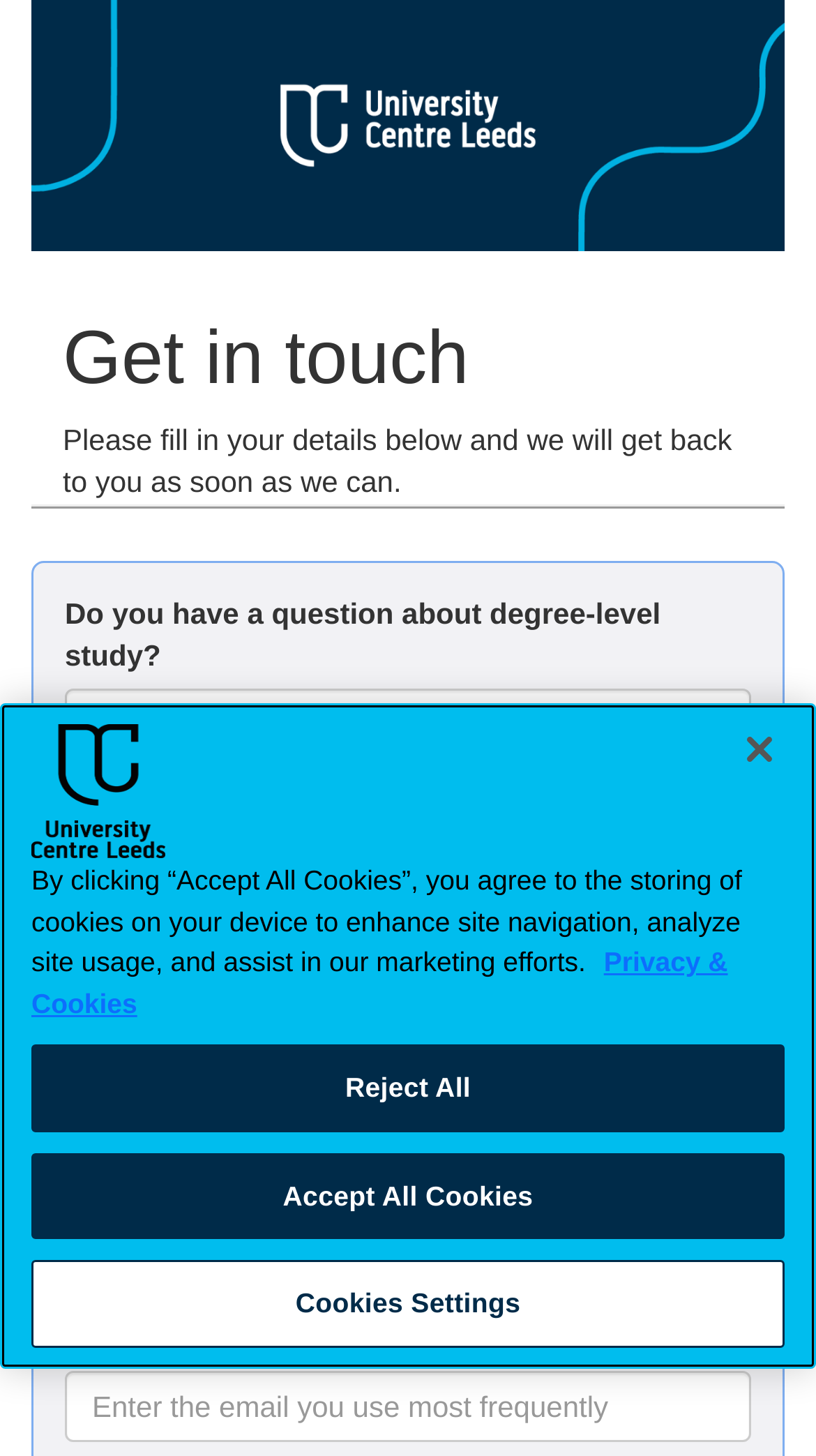Please identify the bounding box coordinates of the element I should click to complete this instruction: 'Click the submit button'. The coordinates should be given as four float numbers between 0 and 1, like this: [left, top, right, bottom].

[0.079, 0.908, 0.443, 0.931]